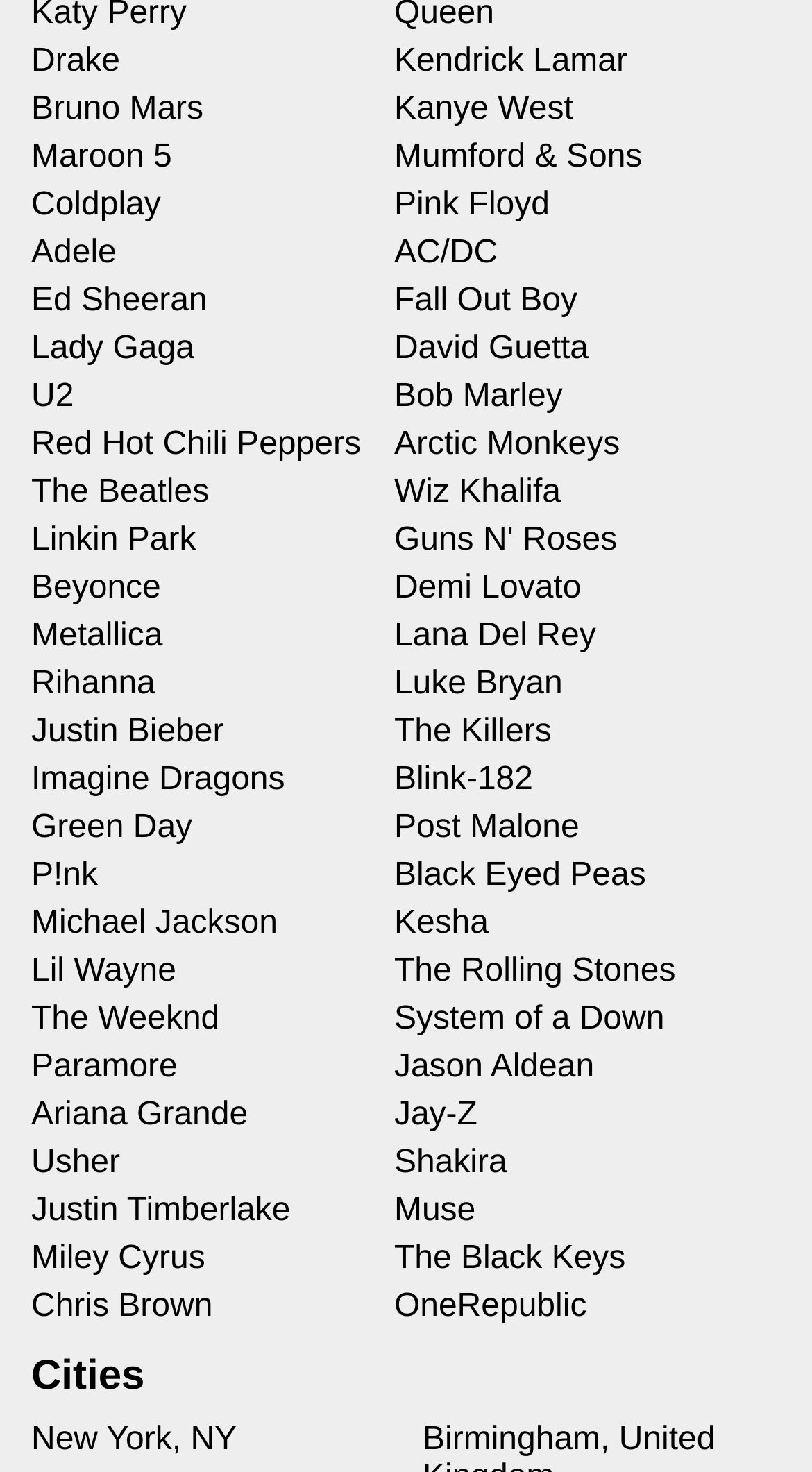What is the last artist listed on the right side?
Give a single word or phrase answer based on the content of the image.

OneRepublic